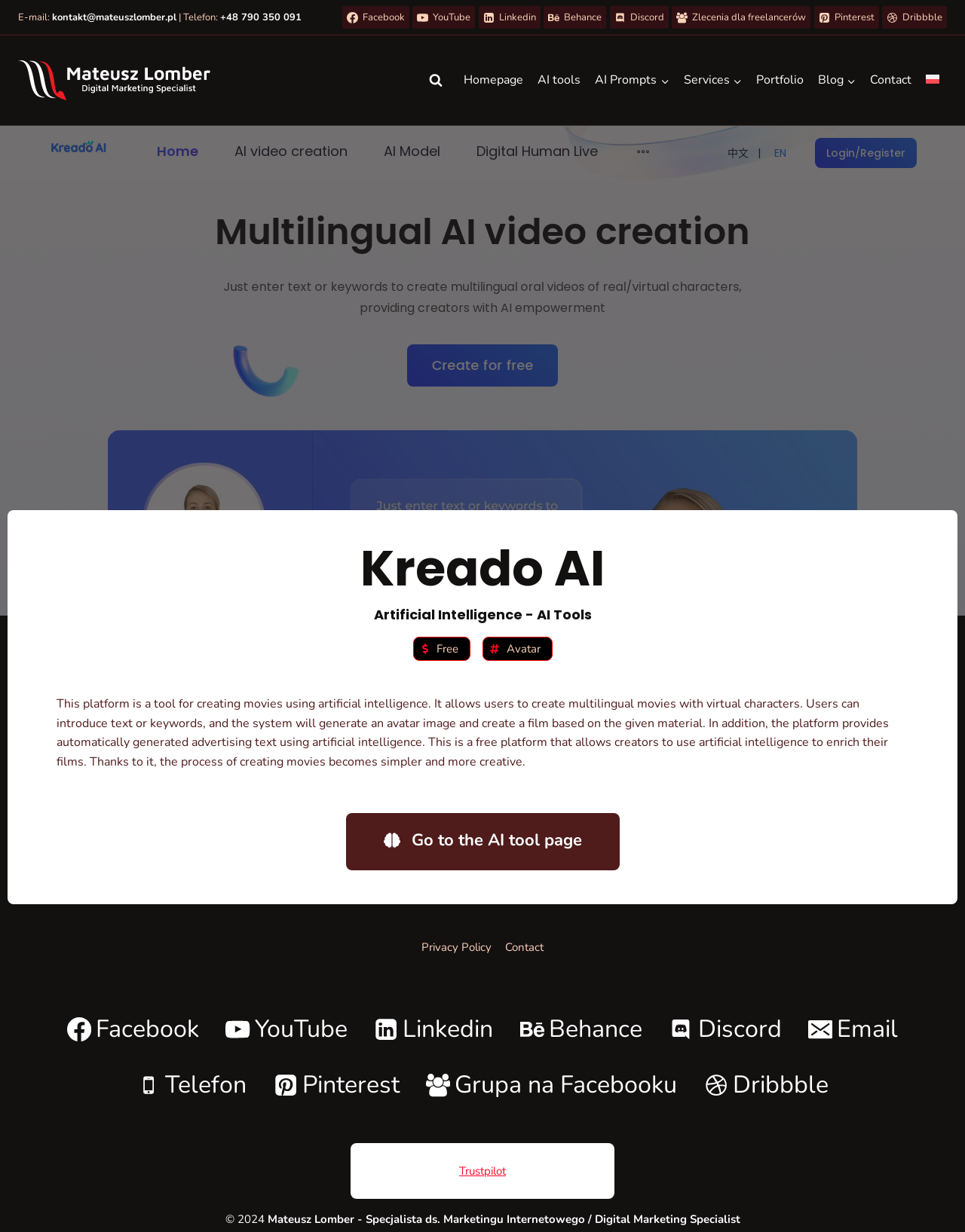Please determine the bounding box coordinates of the element's region to click for the following instruction: "View Mateusz Lomber's profile".

[0.019, 0.049, 0.218, 0.081]